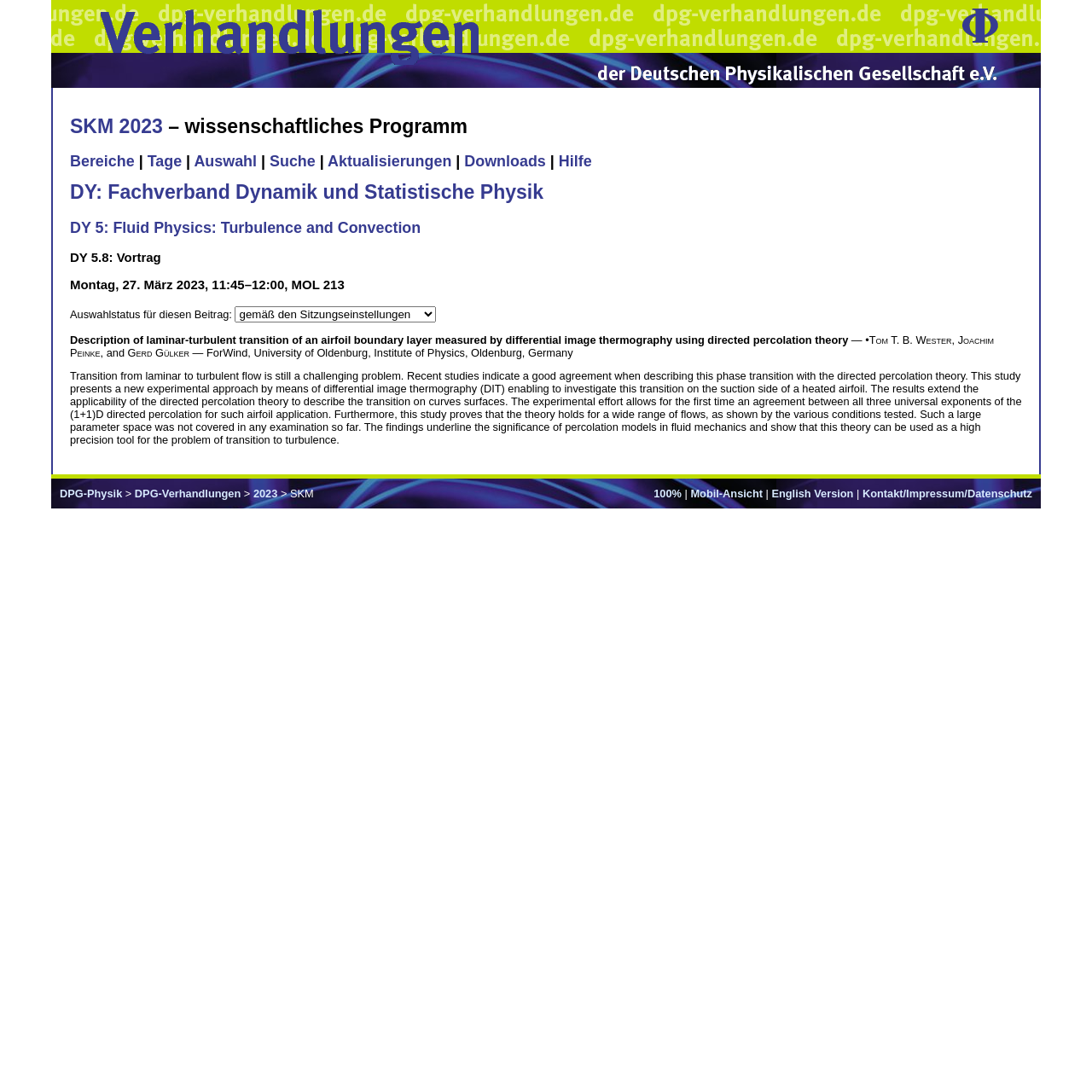Can you identify the bounding box coordinates of the clickable region needed to carry out this instruction: 'Select an option from the dropdown menu for Auswahlstatus'? The coordinates should be four float numbers within the range of 0 to 1, stated as [left, top, right, bottom].

[0.215, 0.28, 0.4, 0.295]